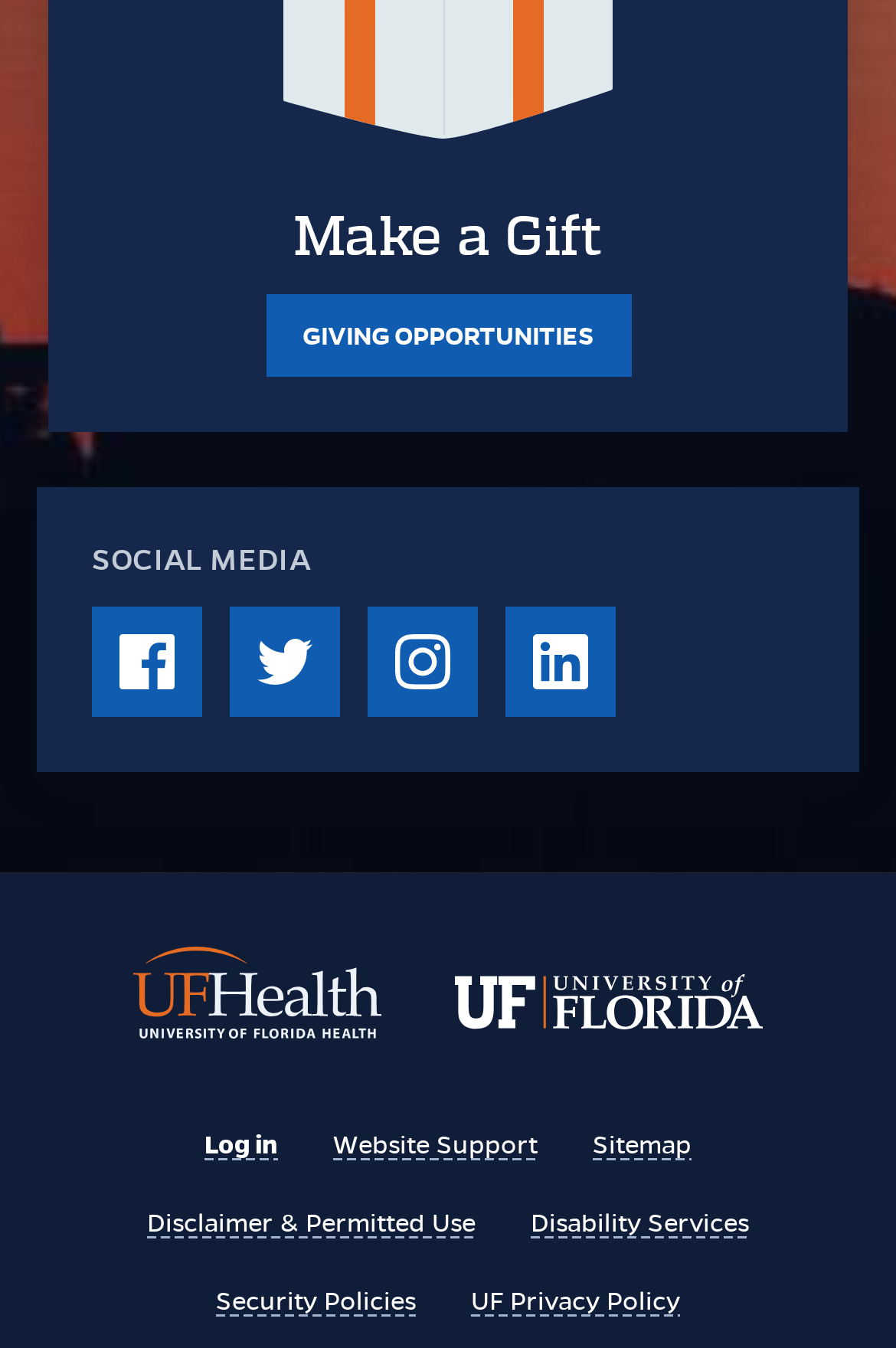What is the last link at the bottom of the page?
Based on the content of the image, thoroughly explain and answer the question.

The last link at the bottom of the page is the 'UF Privacy Policy' link, which has a bounding box coordinate of [0.526, 0.952, 0.759, 0.976].